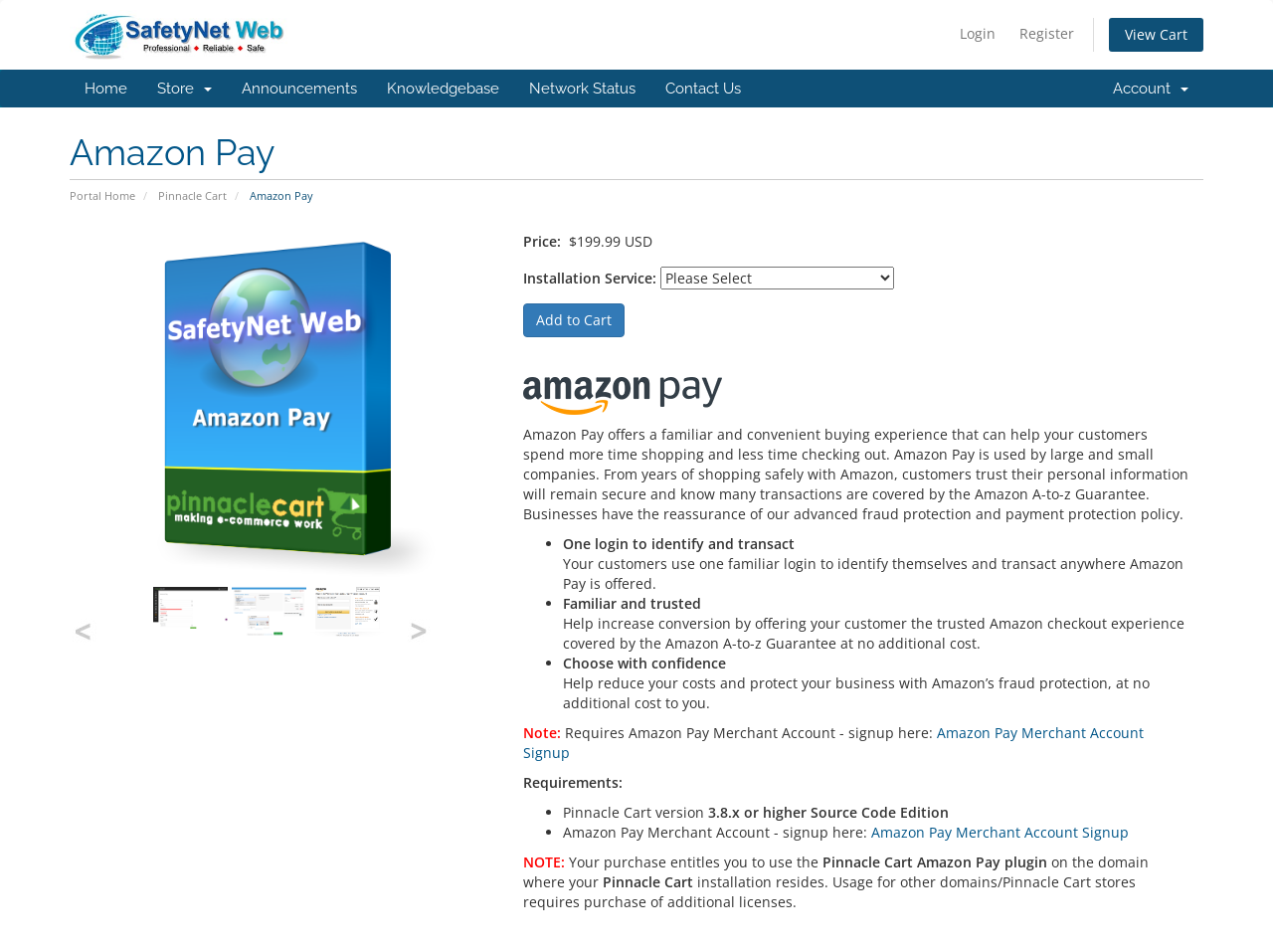Please identify the bounding box coordinates of the area that needs to be clicked to fulfill the following instruction: "Login to your account."

[0.746, 0.019, 0.79, 0.052]